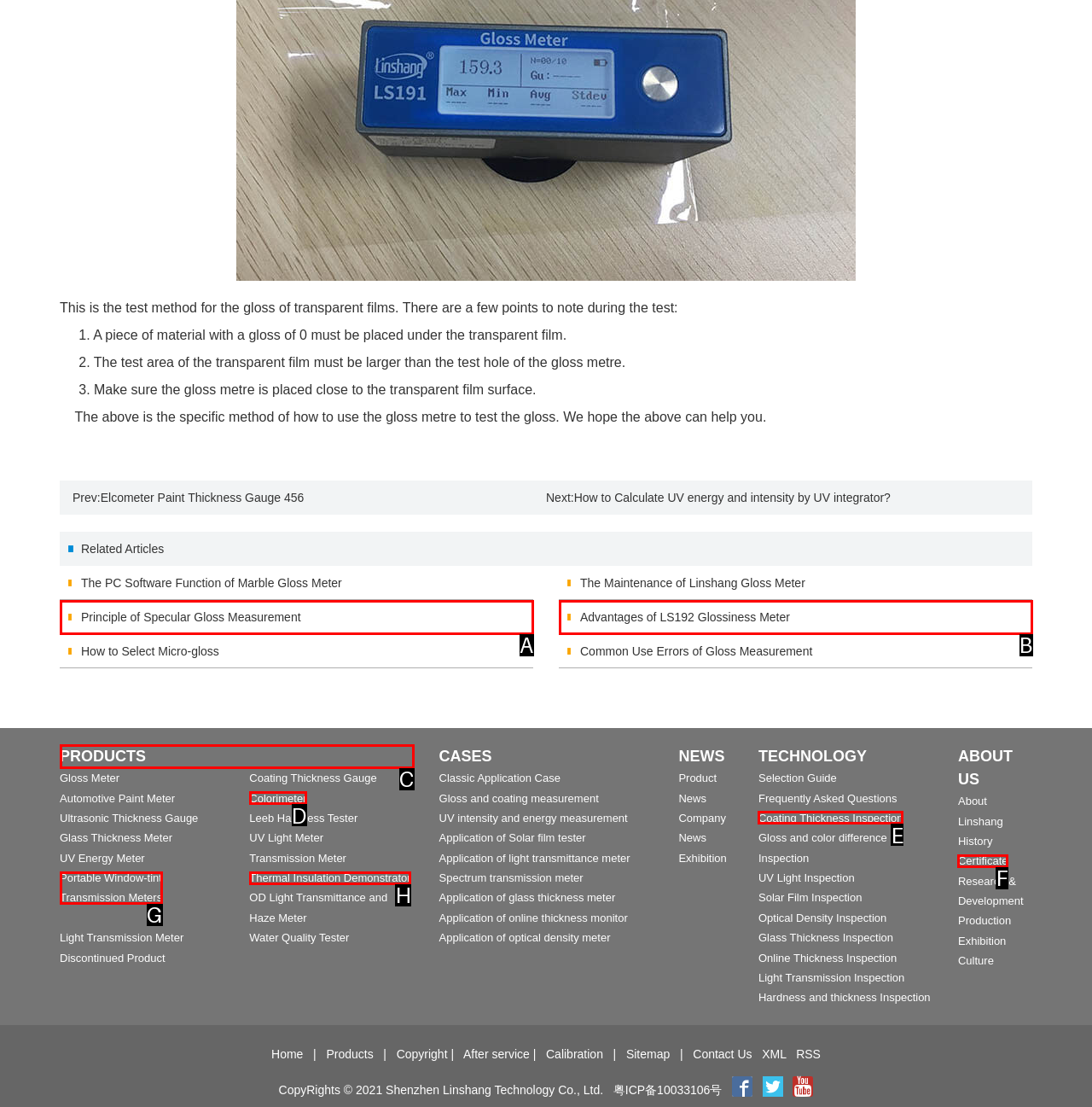For the instruction: Navigate to the 'PRODUCTS' page, determine the appropriate UI element to click from the given options. Respond with the letter corresponding to the correct choice.

C